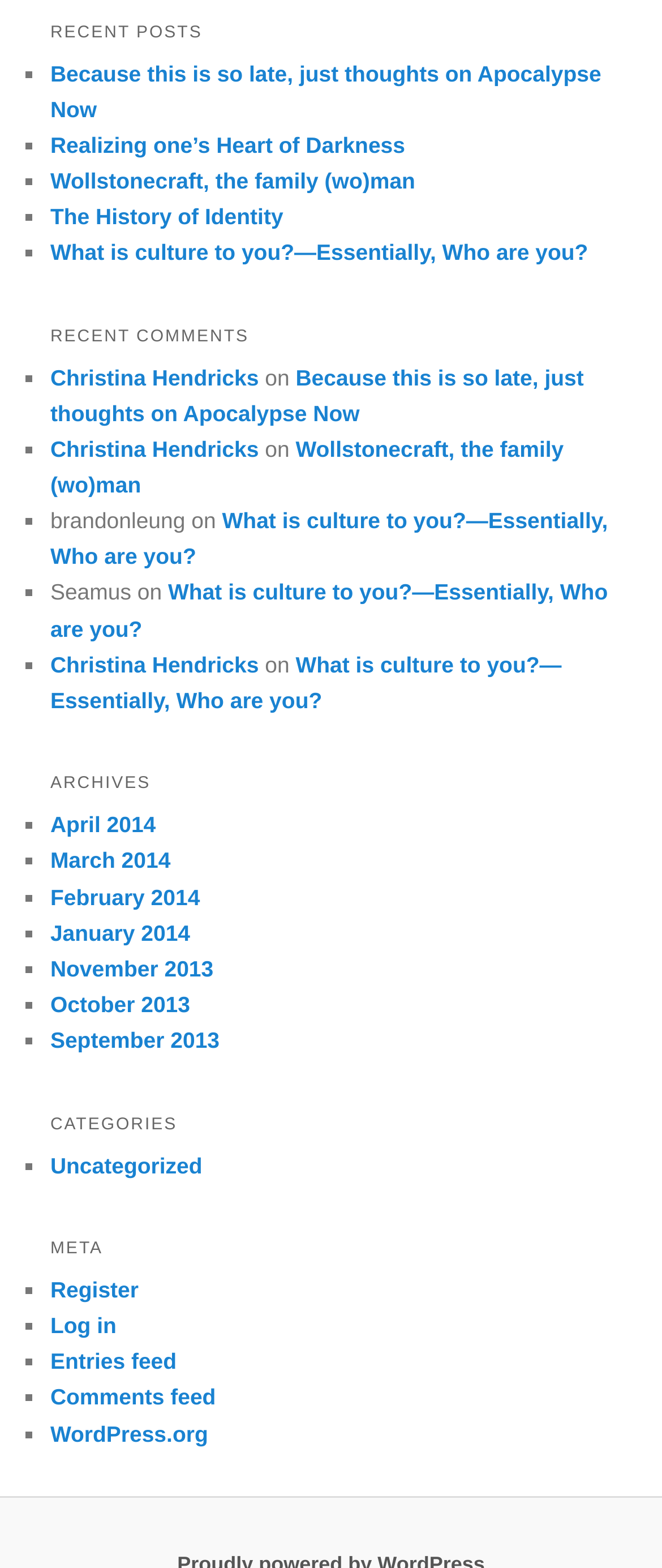Pinpoint the bounding box coordinates of the clickable area needed to execute the instruction: "click on the '€80 refunded for these two bundles from Acer and Asus at Fnac' link". The coordinates should be specified as four float numbers between 0 and 1, i.e., [left, top, right, bottom].

None